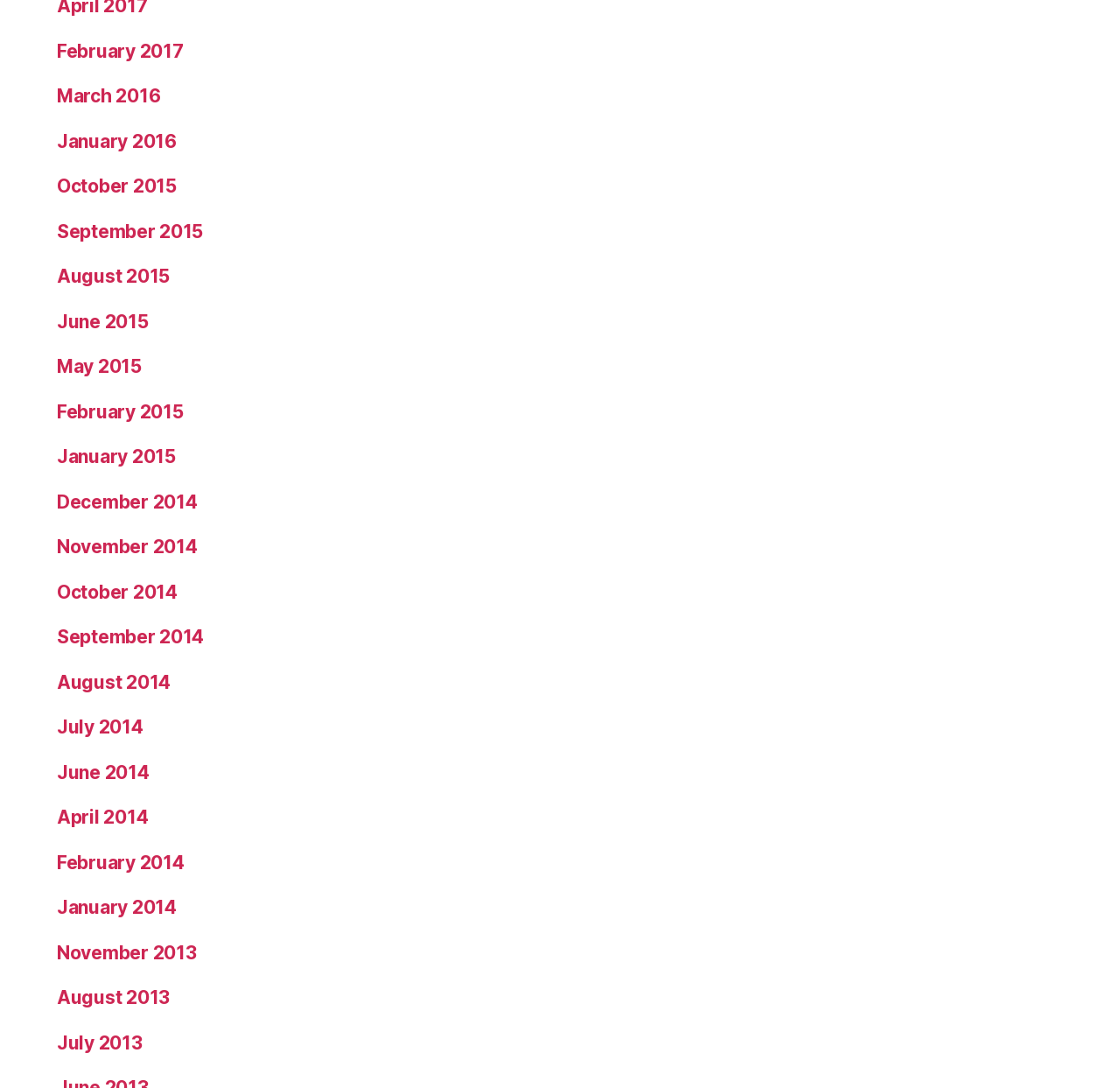How many links are there in total?
Answer the question using a single word or phrase, according to the image.

23